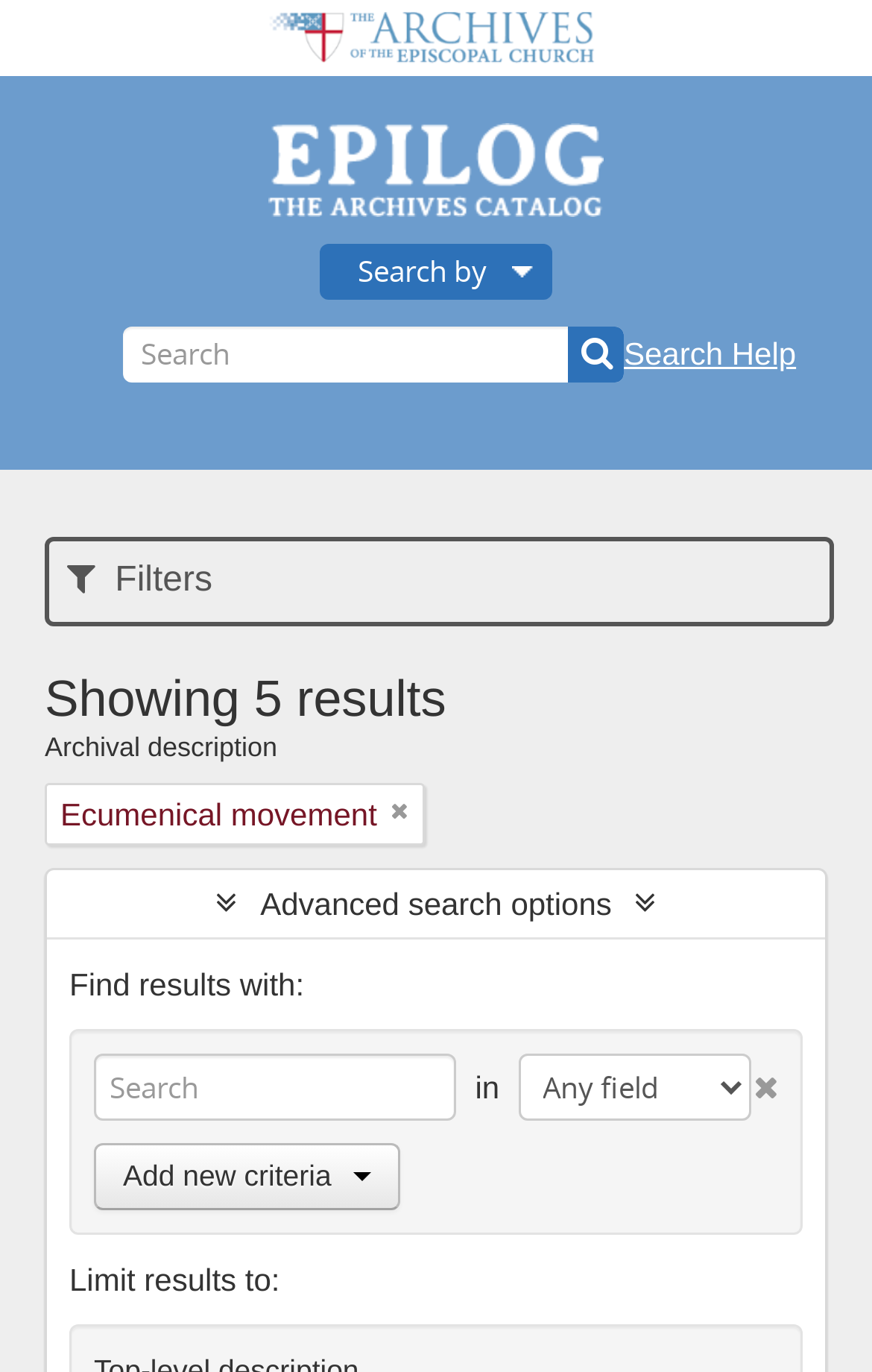Identify the bounding box coordinates for the element you need to click to achieve the following task: "Search by keyword". Provide the bounding box coordinates as four float numbers between 0 and 1, in the form [left, top, right, bottom].

[0.141, 0.218, 0.715, 0.279]